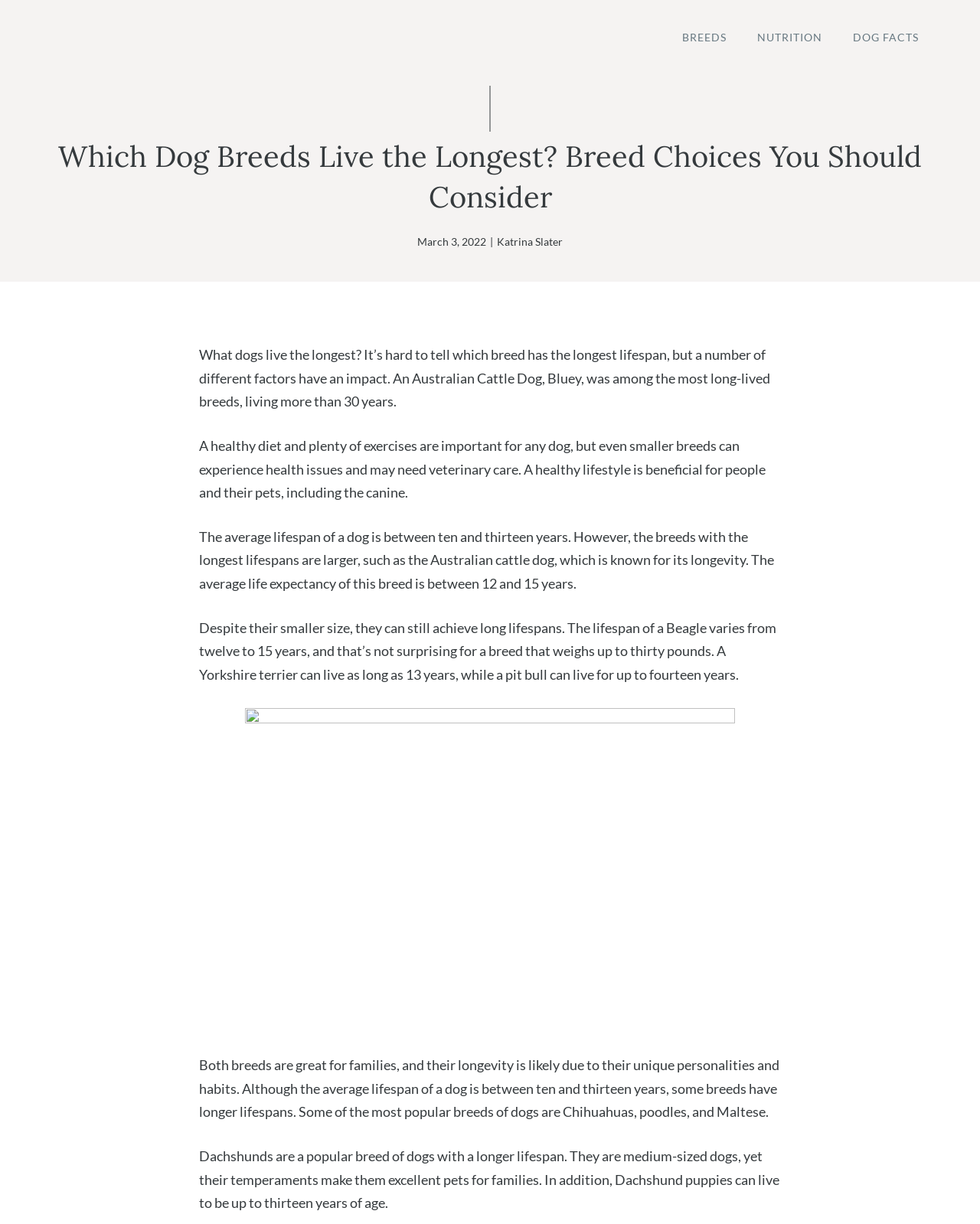Locate and extract the text of the main heading on the webpage.

Which Dog Breeds Live the Longest? Breed Choices You Should Consider